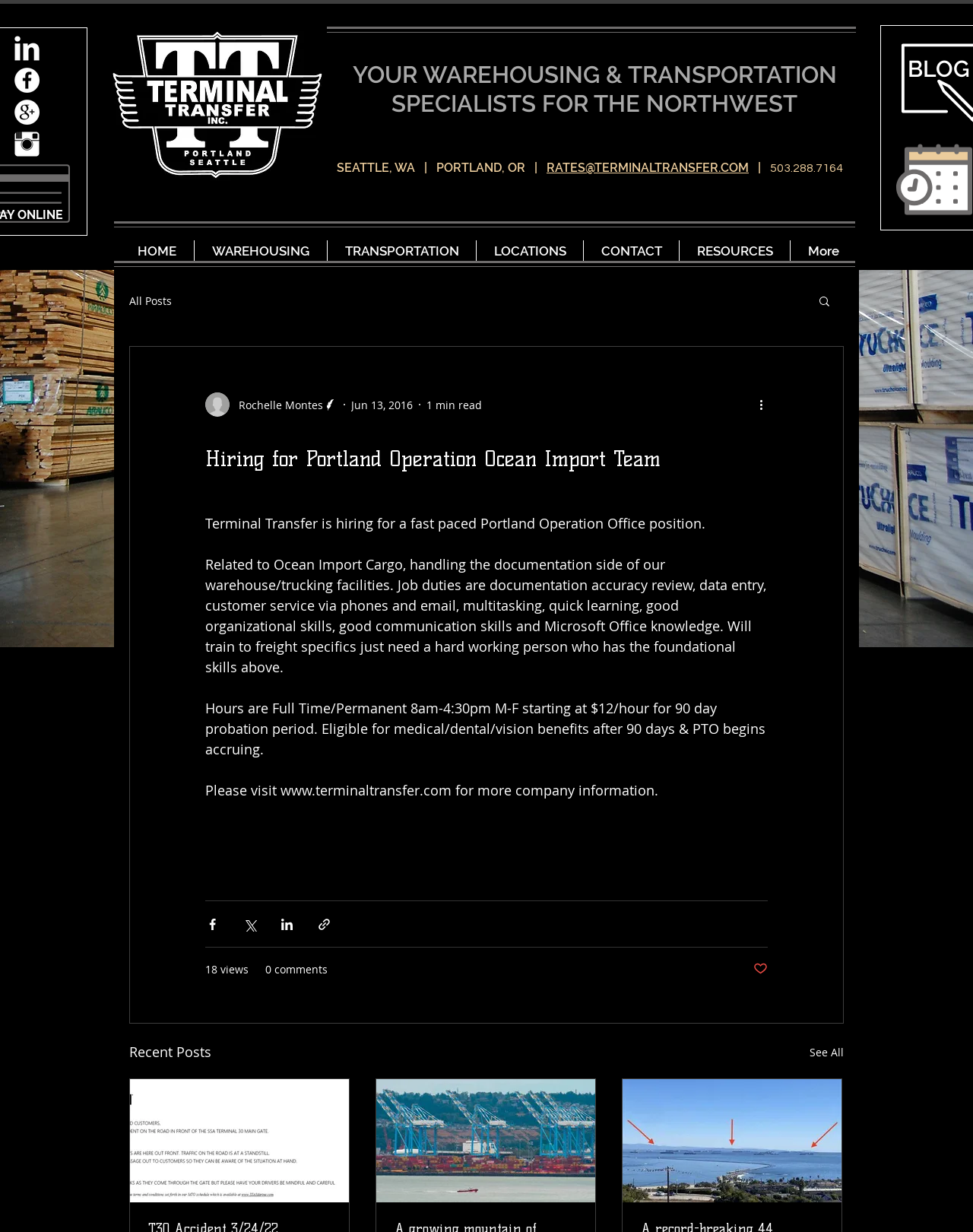What is the navigation menu?
Please provide a single word or phrase based on the screenshot.

HOME, WAREHOUSING, TRANSPORTATION, LOCATIONS, CONTACT, RESOURCES